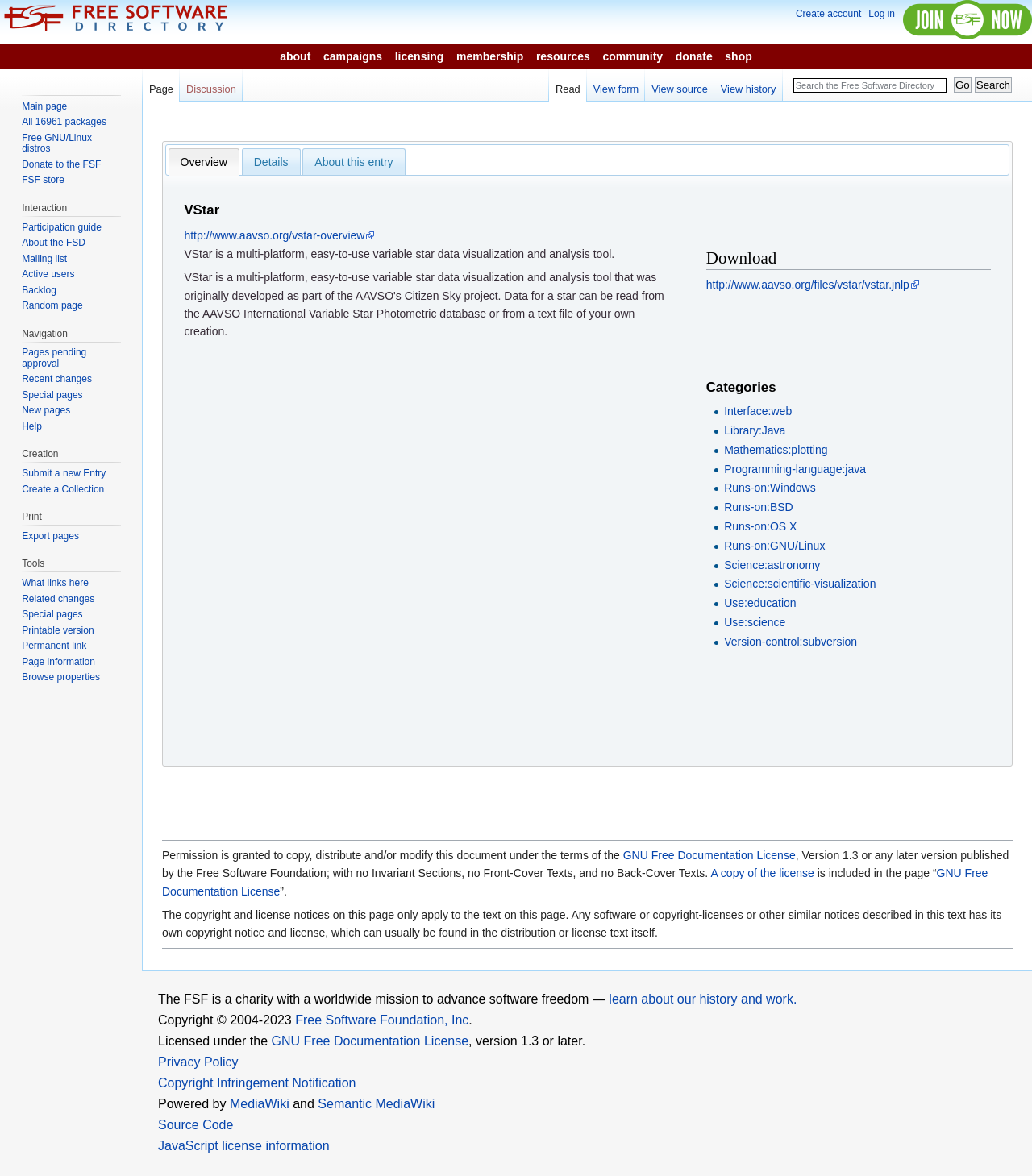Extract the text of the main heading from the webpage.

Free Software Foundation!